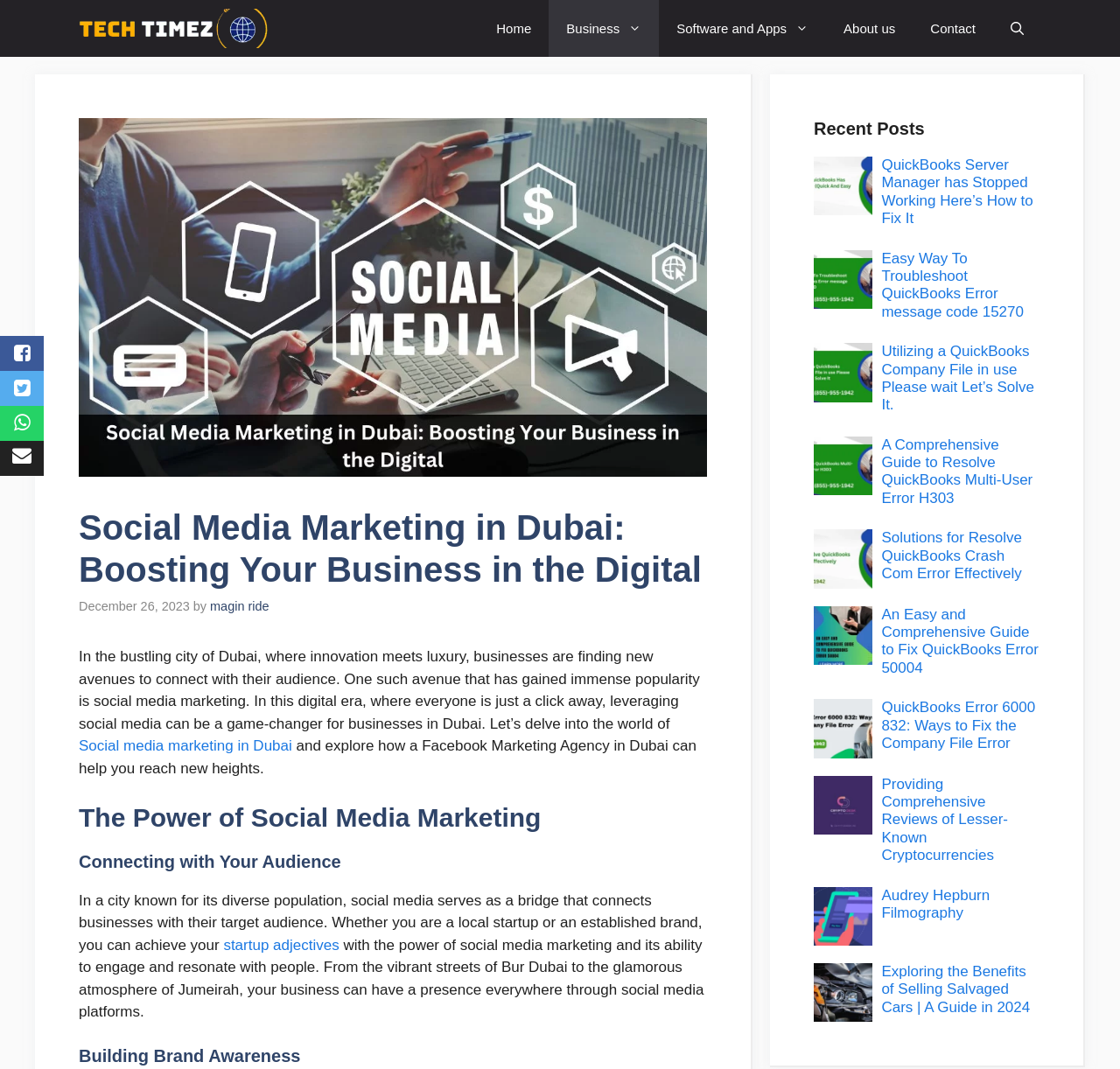Please identify the coordinates of the bounding box that should be clicked to fulfill this instruction: "Read the article 'Social Media Marketing in Dubai: Boosting Your Business in the Digital'".

[0.07, 0.474, 0.631, 0.553]